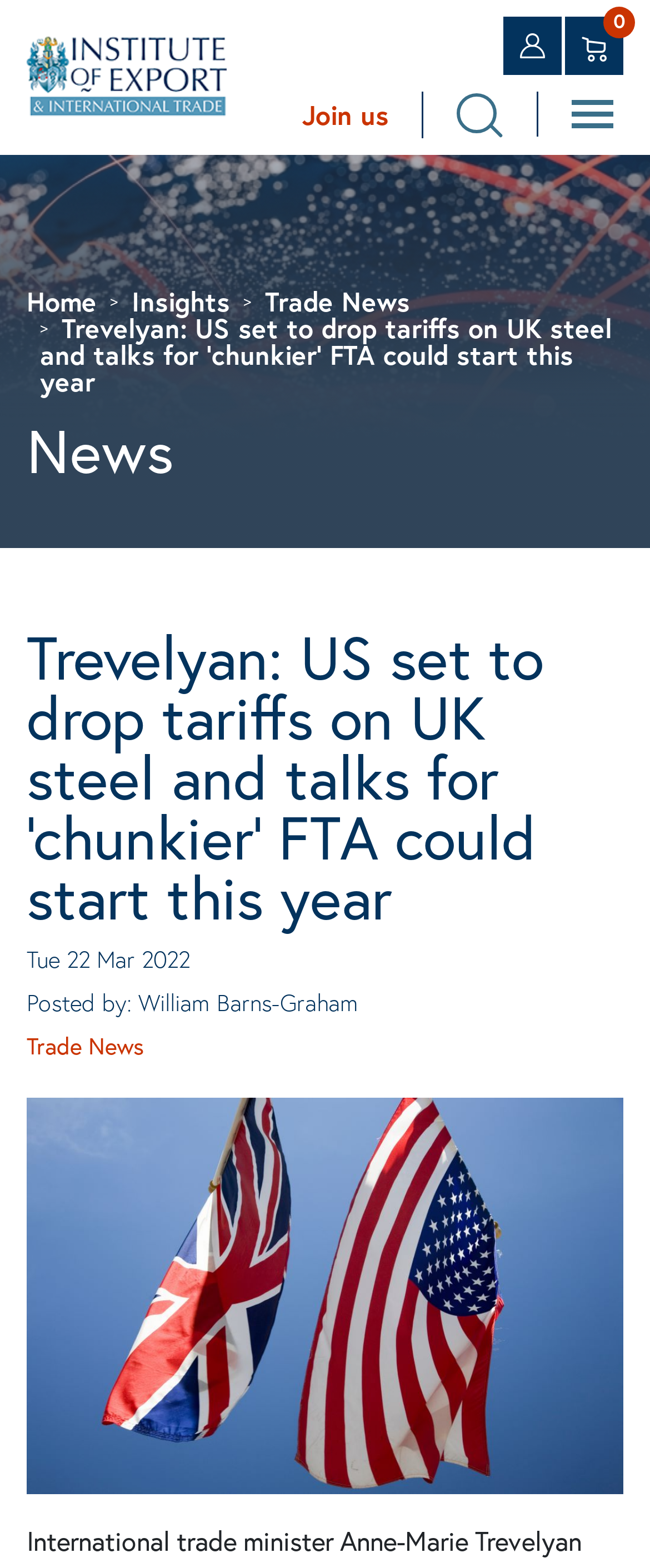Please specify the bounding box coordinates of the region to click in order to perform the following instruction: "Go to Home".

[0.041, 0.18, 0.149, 0.202]